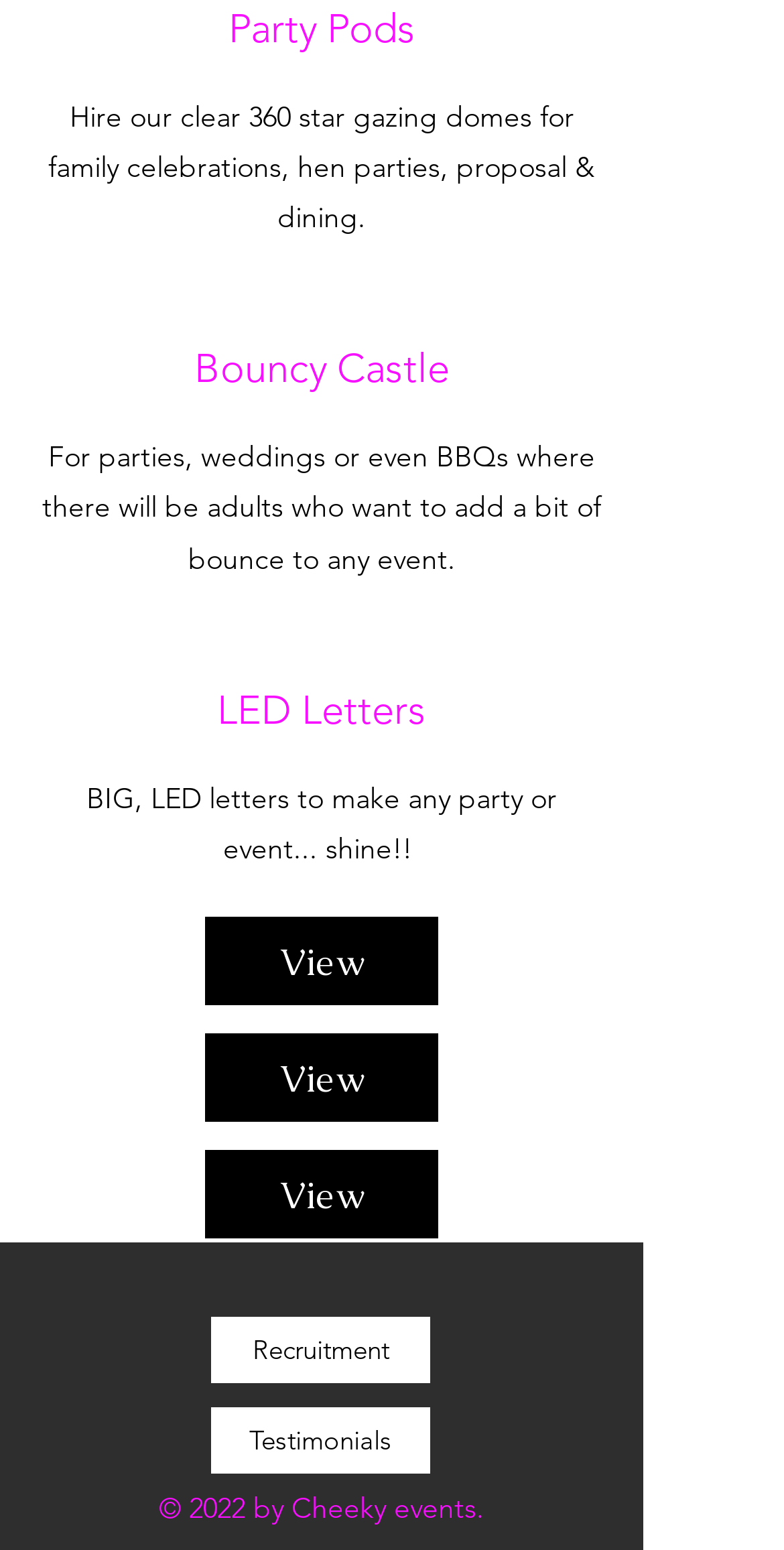What is the purpose of the LED Letters?
Offer a detailed and full explanation in response to the question.

The StaticText 'BIG, LED letters to make any party or event... shine!!' suggests that the purpose of the LED Letters is to add a decorative element to parties and events, making them more vibrant and attention-grabbing.